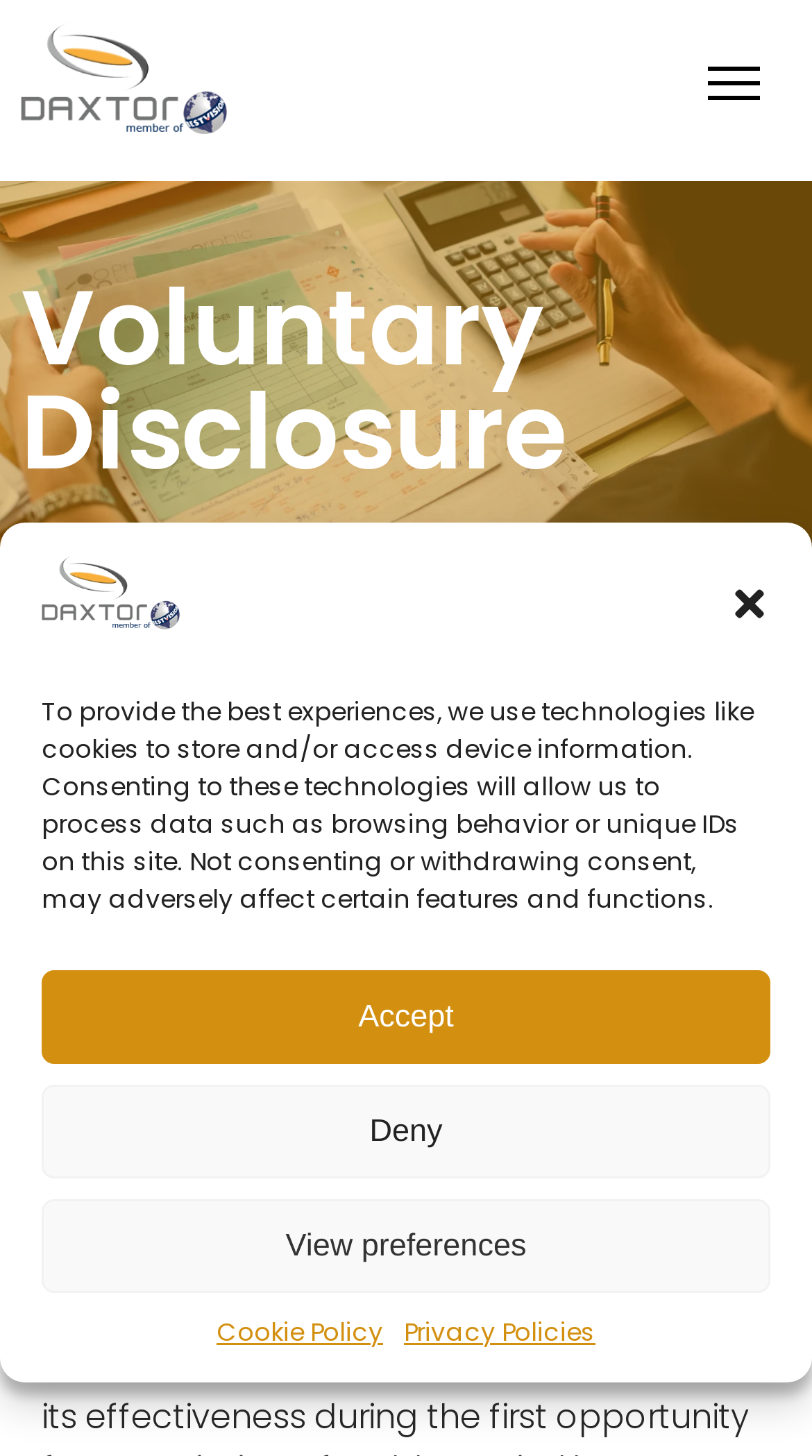Bounding box coordinates must be specified in the format (top-left x, top-left y, bottom-right x, bottom-right y). All values should be floating point numbers between 0 and 1. What are the bounding box coordinates of the UI element described as: parent_node: Daxtor

[0.025, 0.09, 0.281, 0.123]